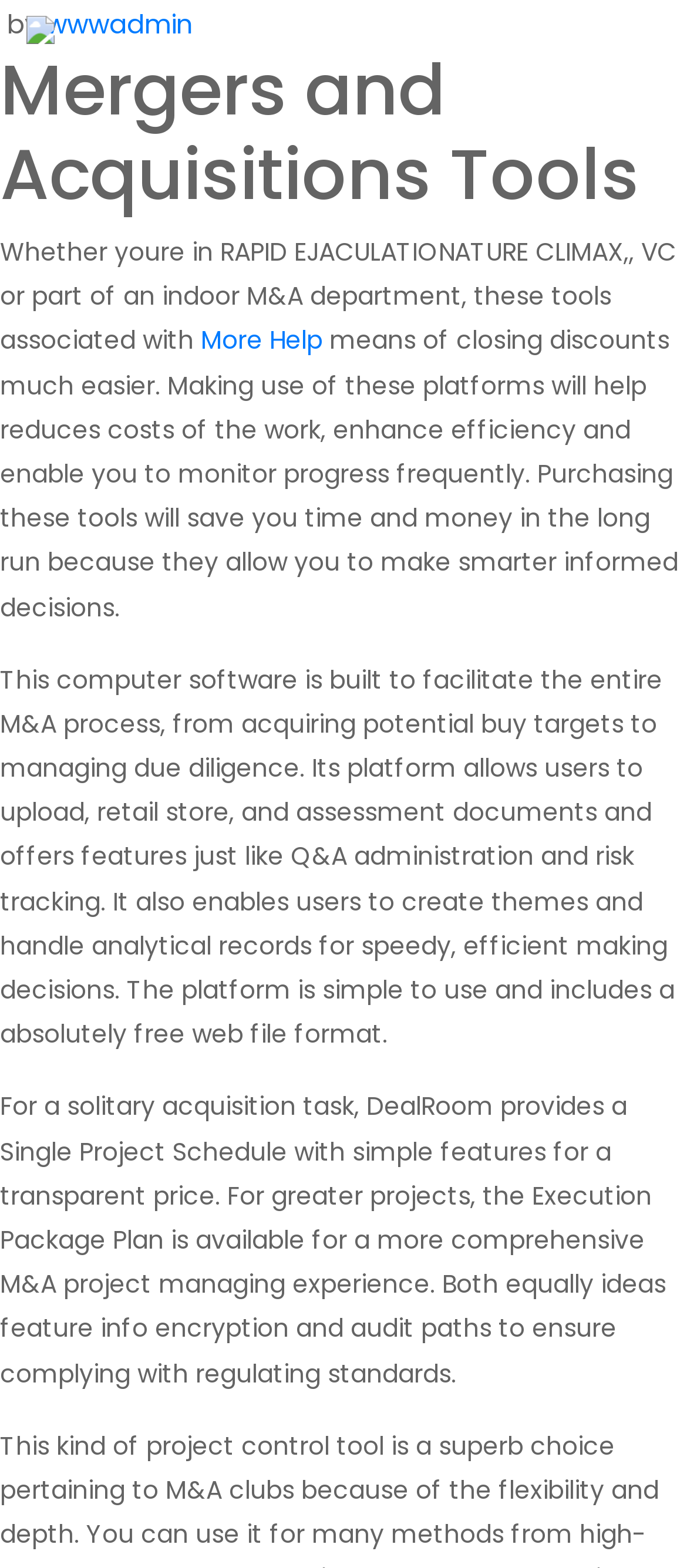How many project plans are offered by DealRoom?
Carefully analyze the image and provide a detailed answer to the question.

According to the webpage, DealRoom provides two project plans: the Single Project Schedule for a transparent price and the Execution Package Plan for a more comprehensive M&A project managing experience.